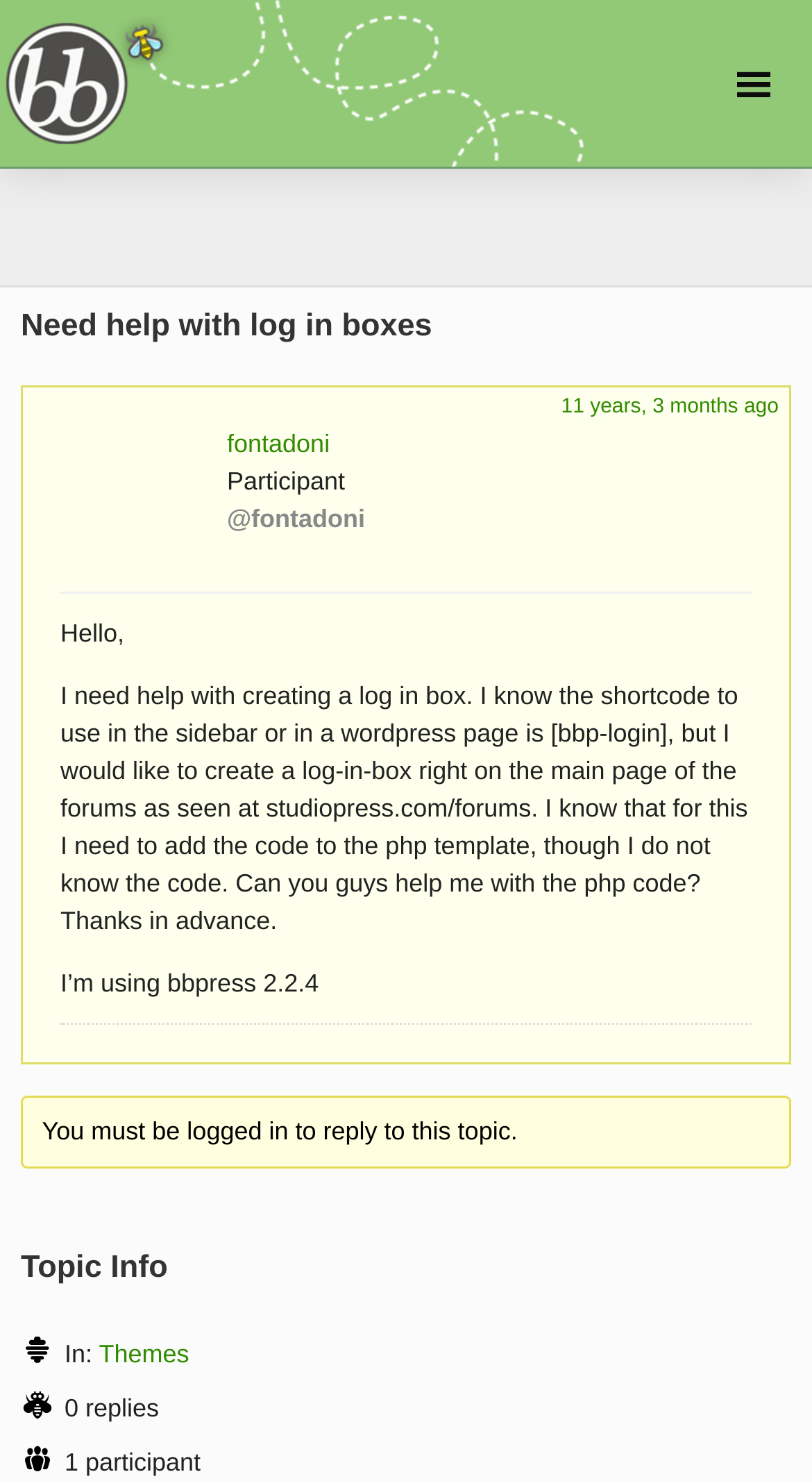Describe the webpage in detail, including text, images, and layout.

This webpage appears to be a forum discussion page, specifically a topic page on bbPress.org. At the top right corner, there is a link with a font awesome icon and the text "bbPress.org". Below it, there is a heading that reads "Need help with log in boxes". 

To the right of the heading, there is a link with the username "fontadoni" and a label "Participant" with the username "@fontadoni" next to it. Below this, there is a link showing the time "11 years, 3 months ago" when the topic was posted.

The main content of the page is a post from the user "fontadoni" which asks for help in creating a log-in box on the main page of the forums. The post is a few paragraphs long and includes a mention of the shortcode [bbp-login] and the user's current version of bbPress, which is 2.2.4.

Below the post, there is a notice that says "You must be logged in to reply to this topic." Further down, there is a heading "Topic Info" which includes information about the topic, such as the category "Themes" and the number of replies, which is 0. There is also a mention of 1 participant in the topic.

On the right side of the page, there is a vertical menu with a single menu item "Anonymous" that is not expanded.